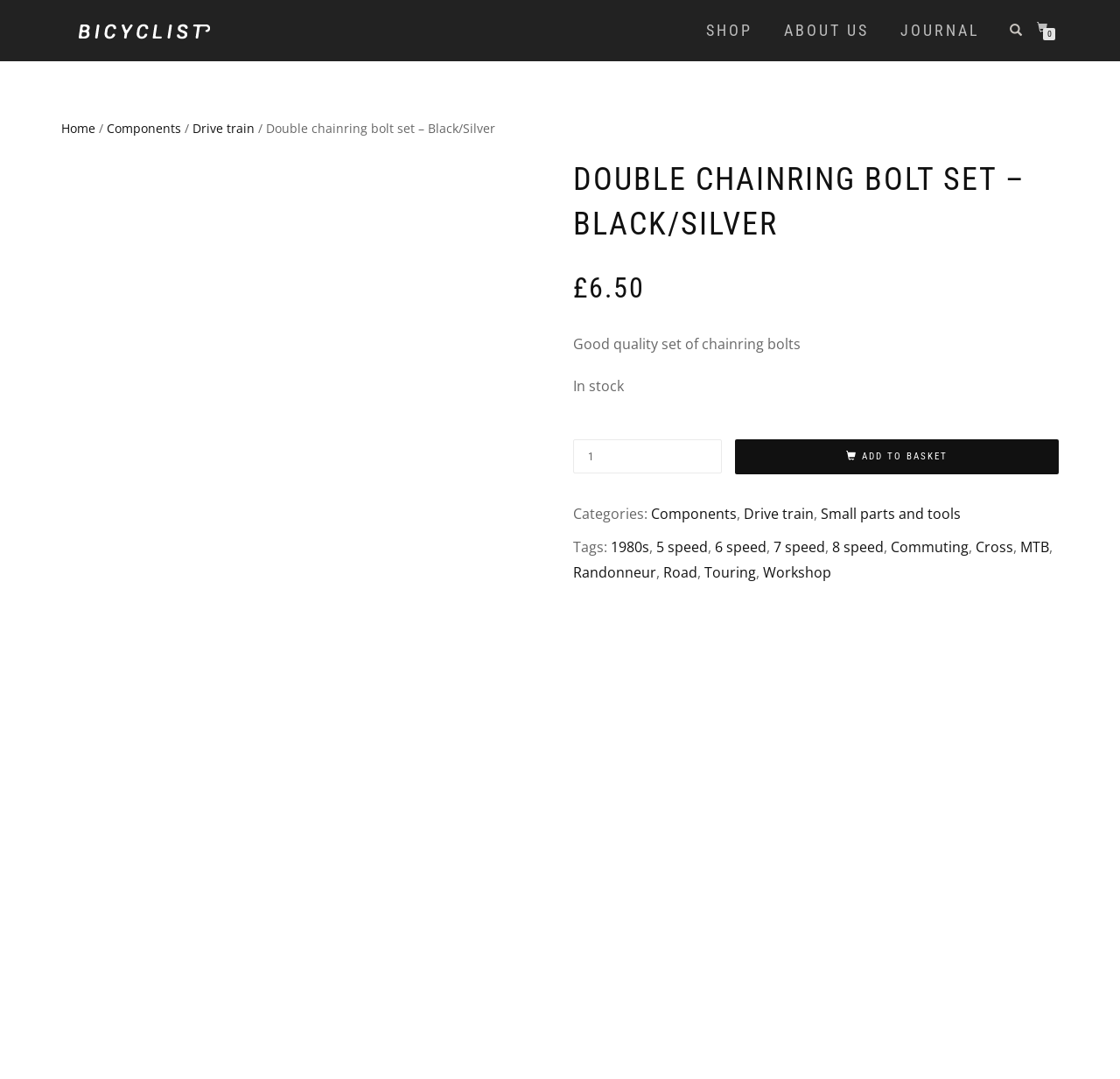Provide a brief response to the question using a single word or phrase: 
What are the categories of the product?

Components, Drive train, Small parts and tools